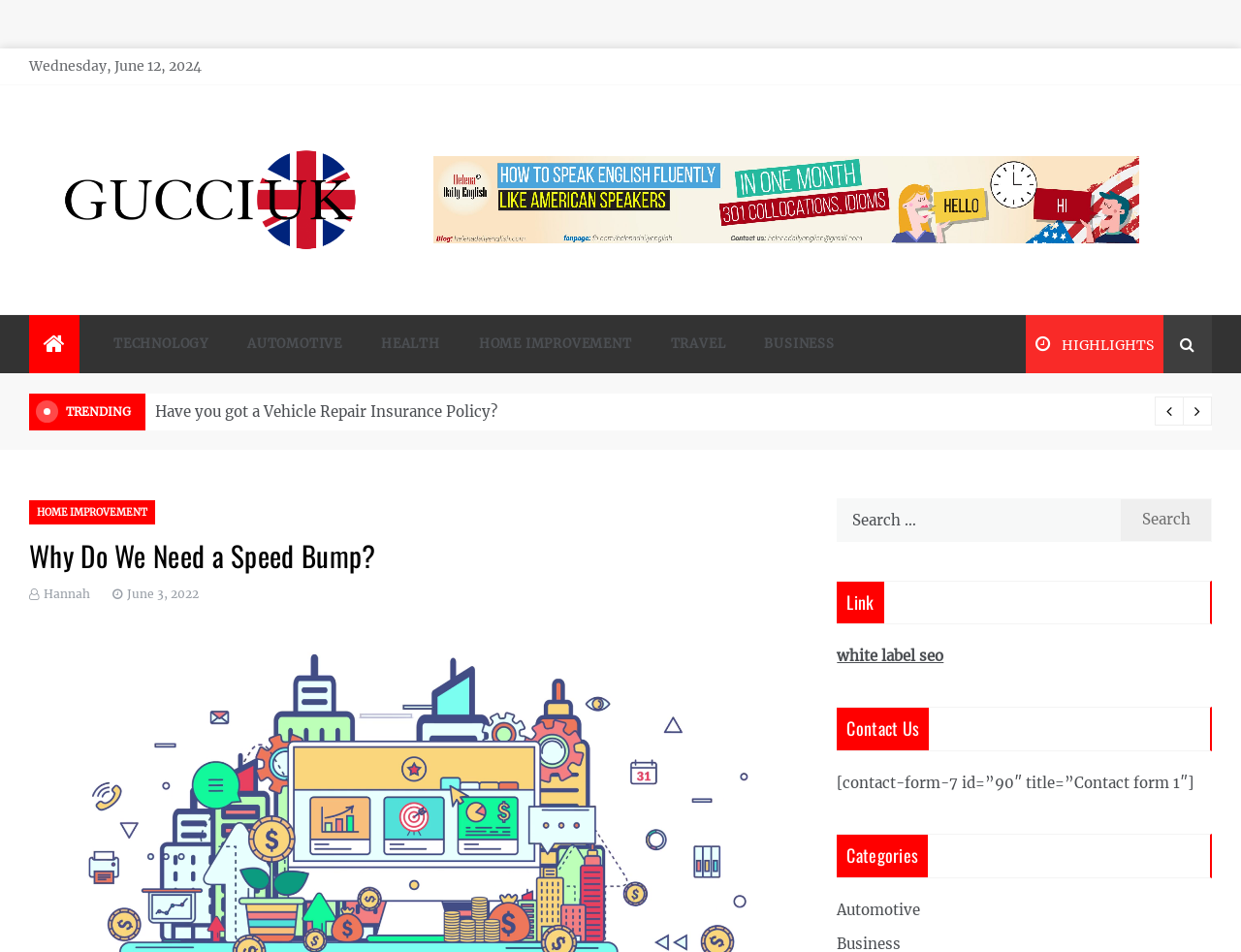Please determine the bounding box of the UI element that matches this description: parent_node: Search for: value="Search". The coordinates should be given as (top-left x, top-left y, bottom-right x, bottom-right y), with all values between 0 and 1.

[0.902, 0.523, 0.977, 0.569]